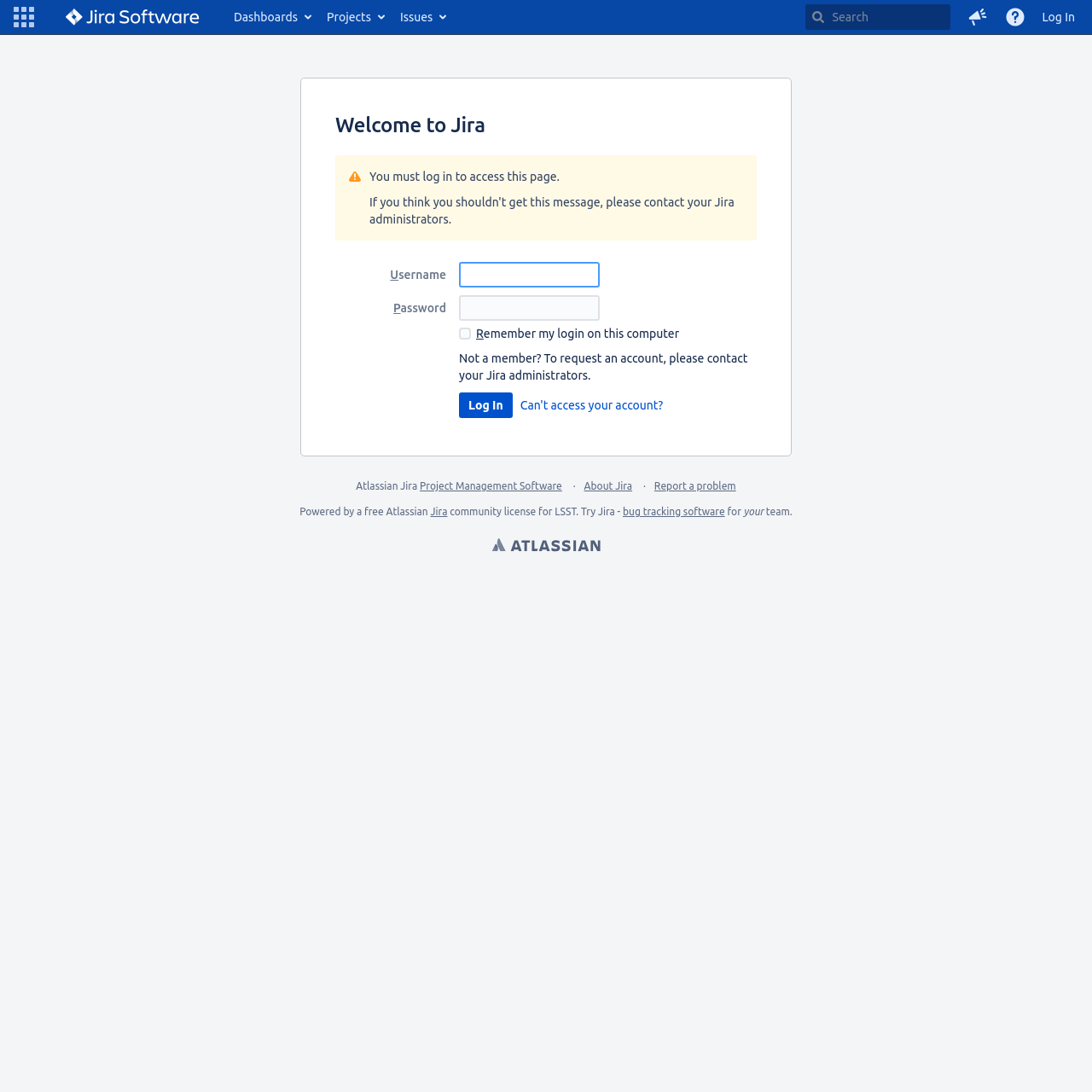Identify the bounding box coordinates of the section to be clicked to complete the task described by the following instruction: "Search for something". The coordinates should be four float numbers between 0 and 1, formatted as [left, top, right, bottom].

None